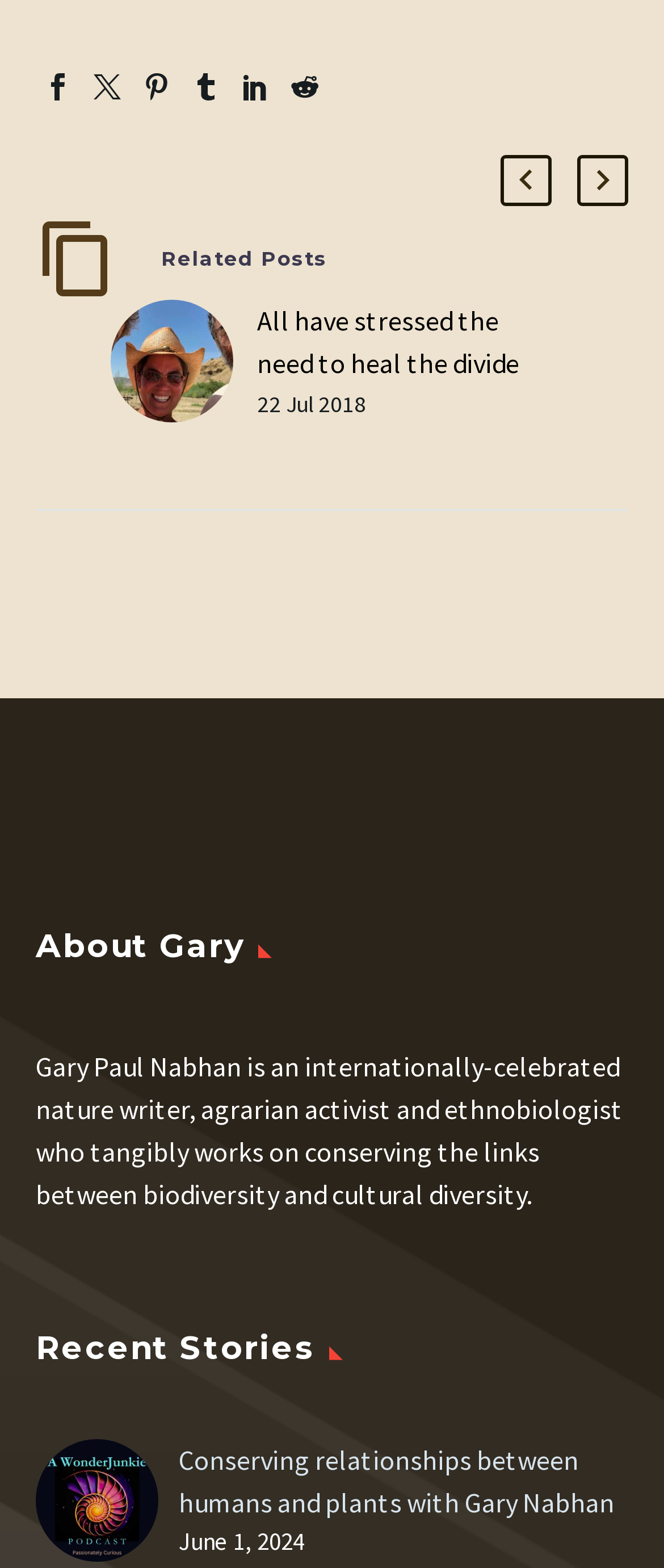Please specify the bounding box coordinates for the clickable region that will help you carry out the instruction: "Read the related posts".

[0.054, 0.155, 0.946, 0.176]